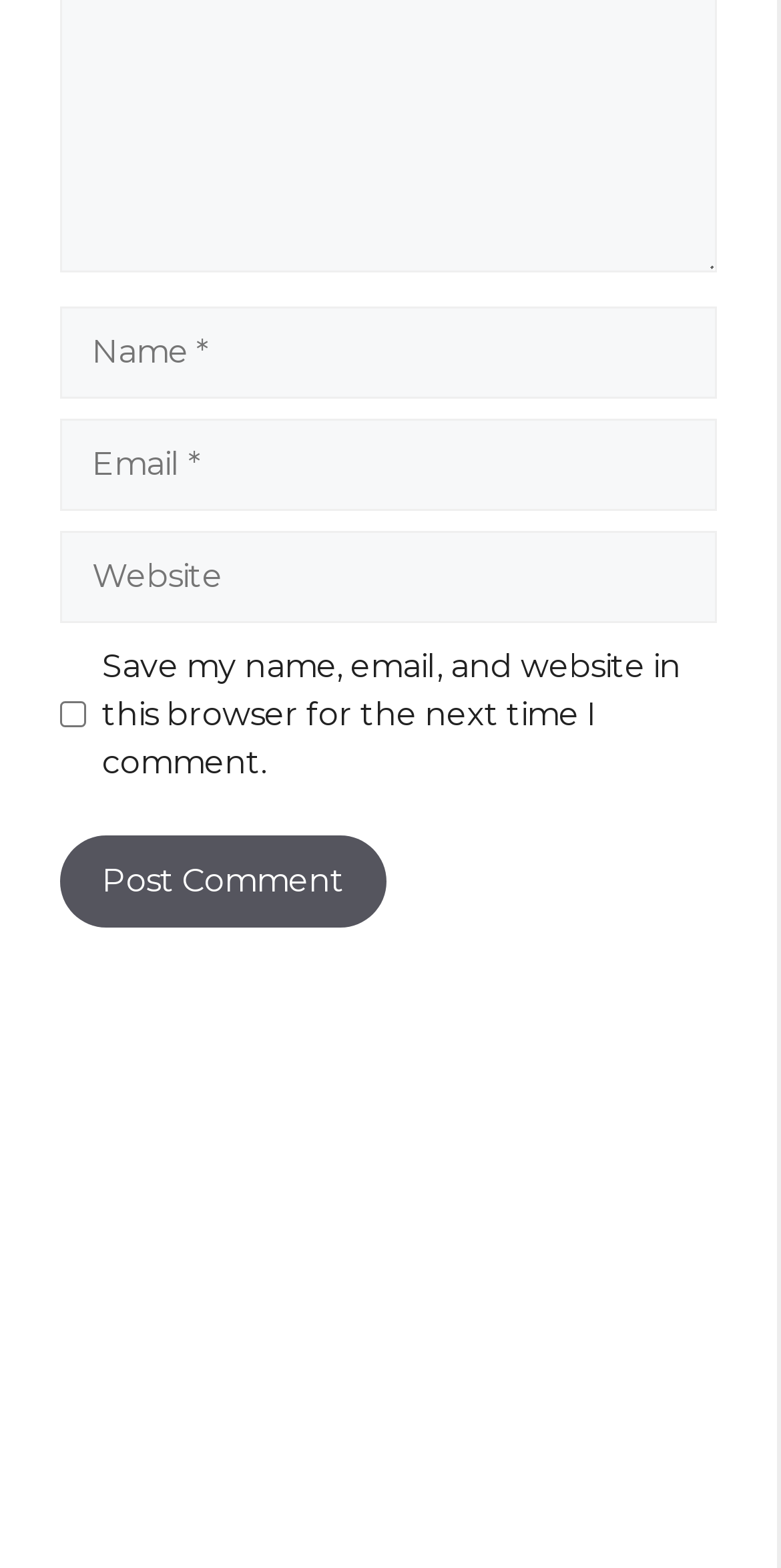How many textboxes are required?
Based on the image content, provide your answer in one word or a short phrase.

2